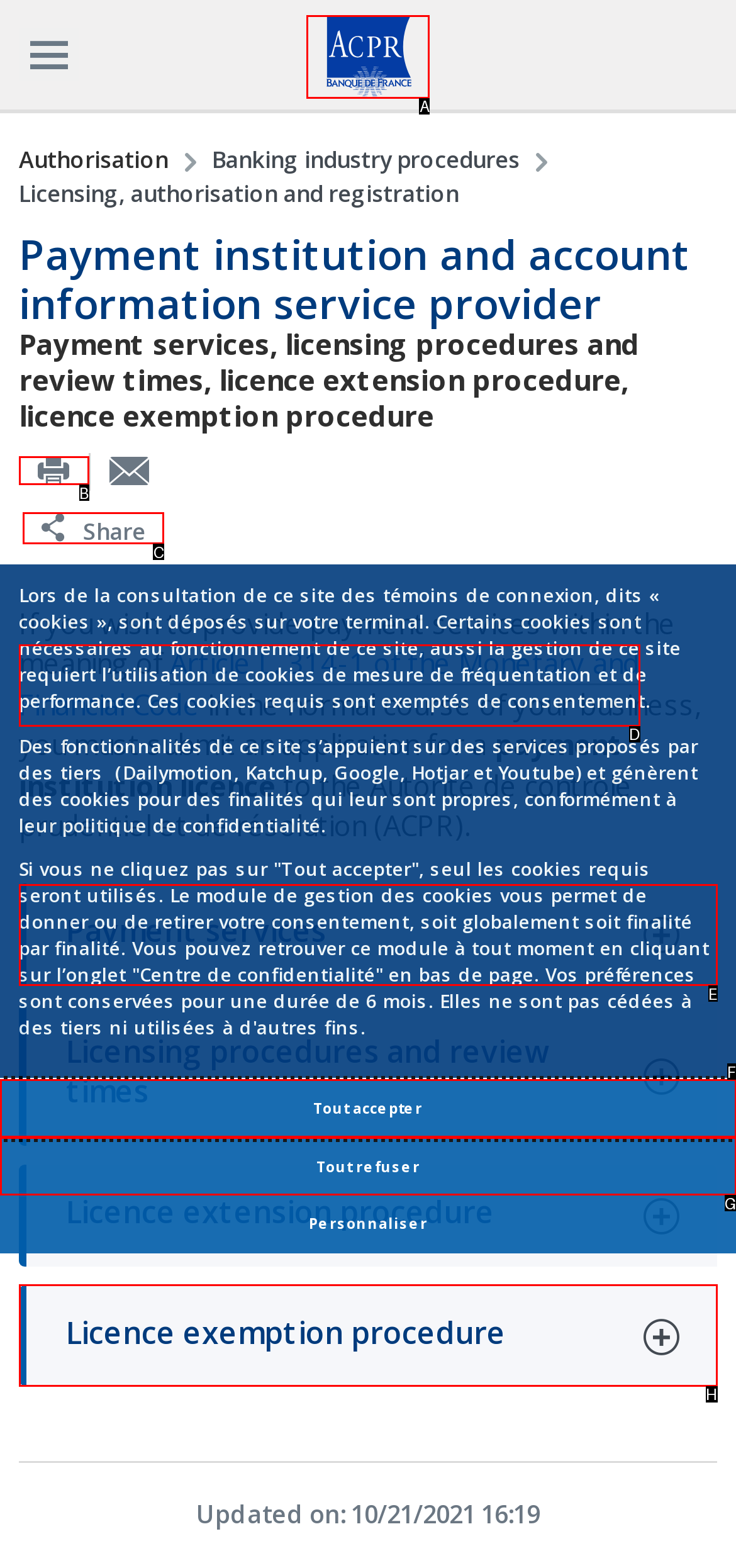Which HTML element should be clicked to fulfill the following task: Click on the 'Share' button?
Reply with the letter of the appropriate option from the choices given.

C